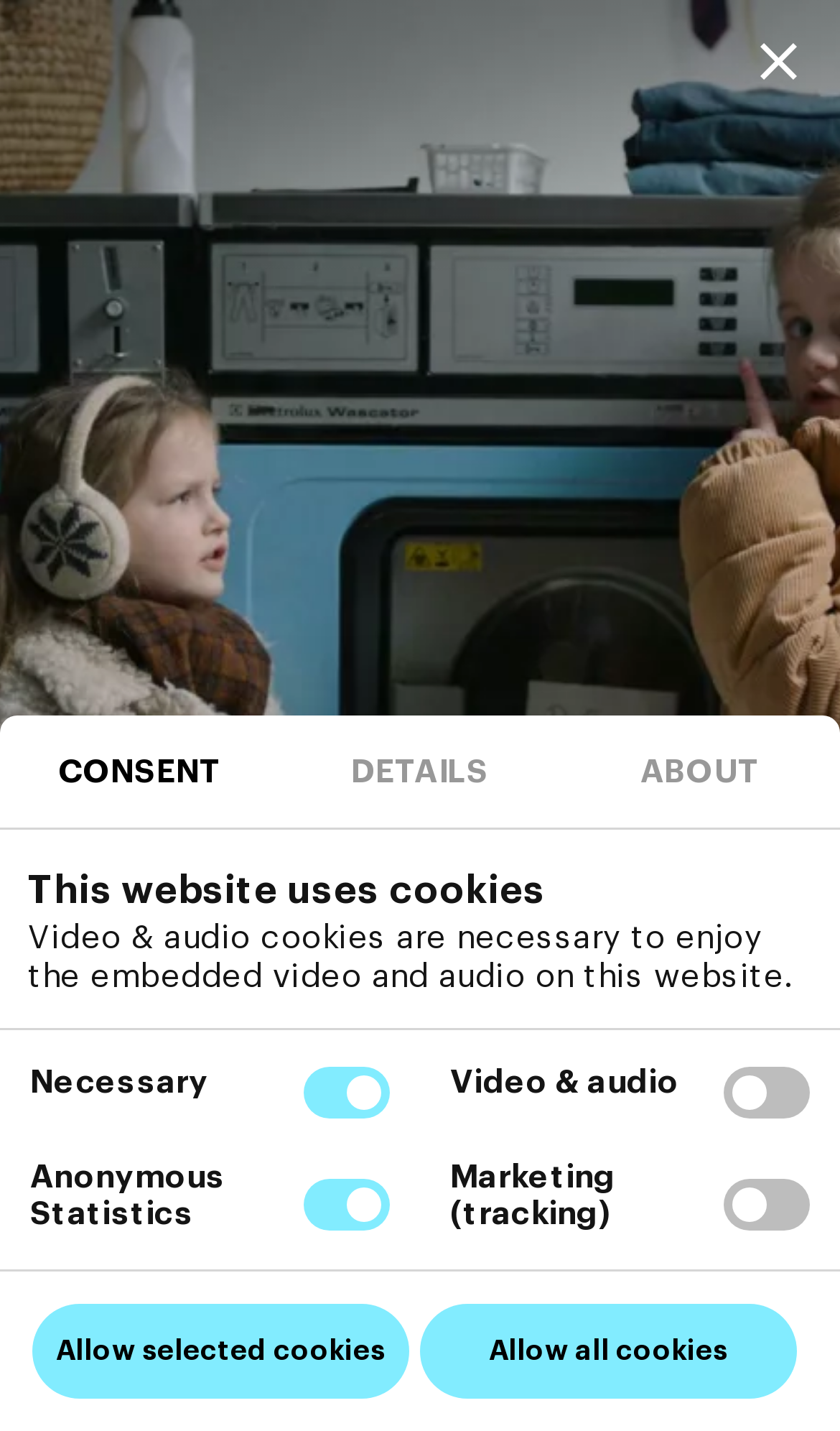Could you determine the bounding box coordinates of the clickable element to complete the instruction: "Click on the 'About' link"? Provide the coordinates as four float numbers between 0 and 1, i.e., [left, top, right, bottom].

None